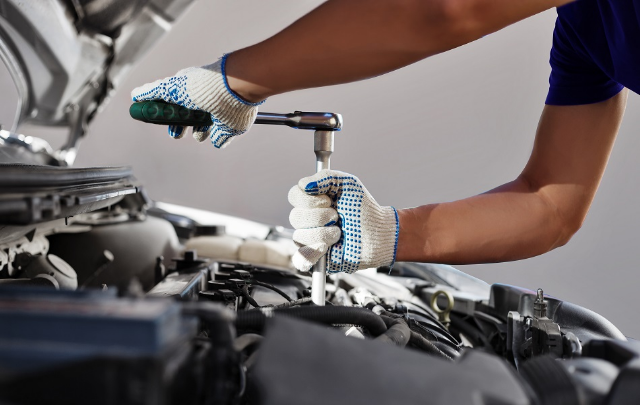Where are older Mercury models popular among collectors?
Provide a short answer using one word or a brief phrase based on the image.

Oceanside, California